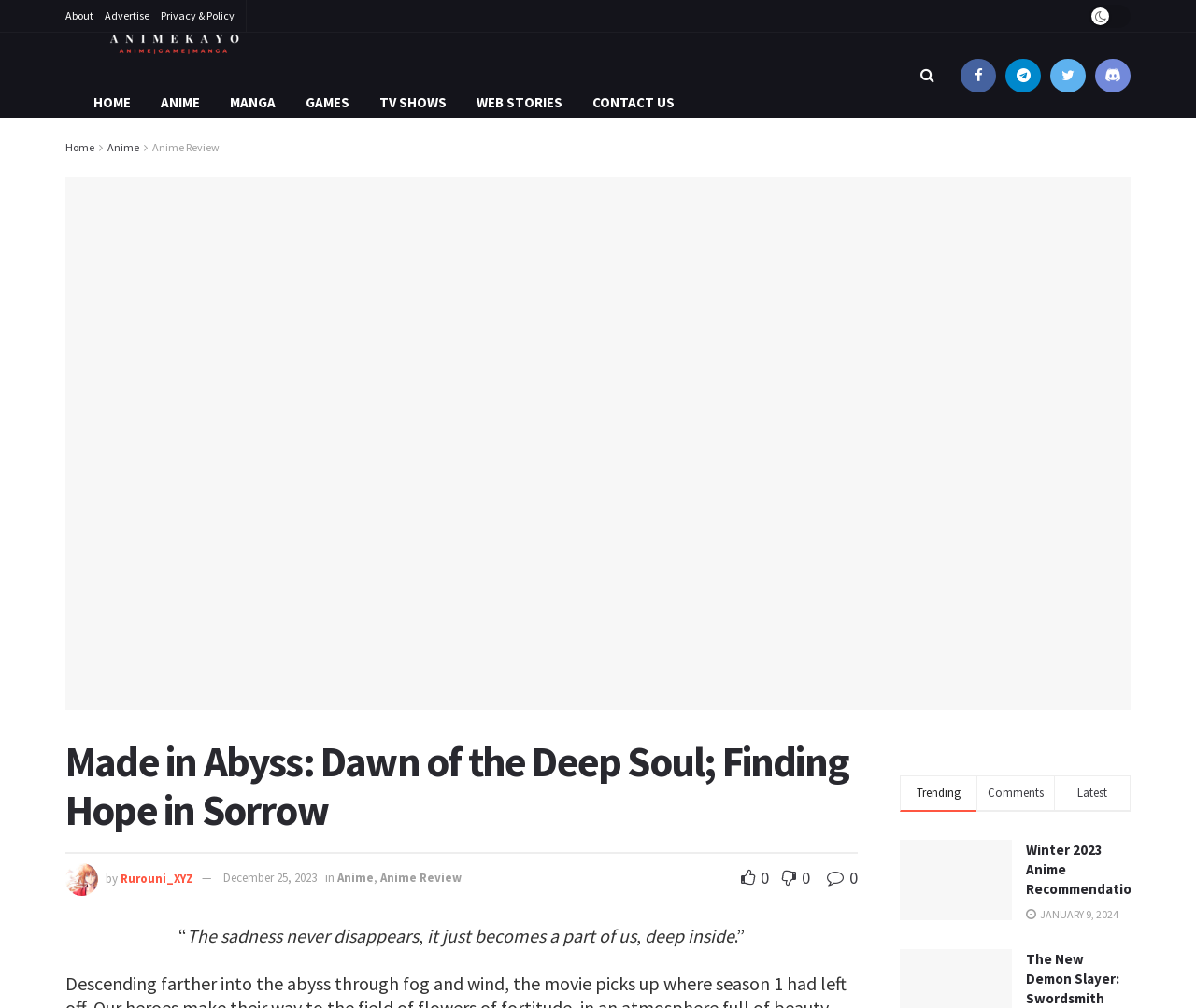Identify and provide the text of the main header on the webpage.

Made in Abyss: Dawn of the Deep Soul; Finding Hope in Sorrow